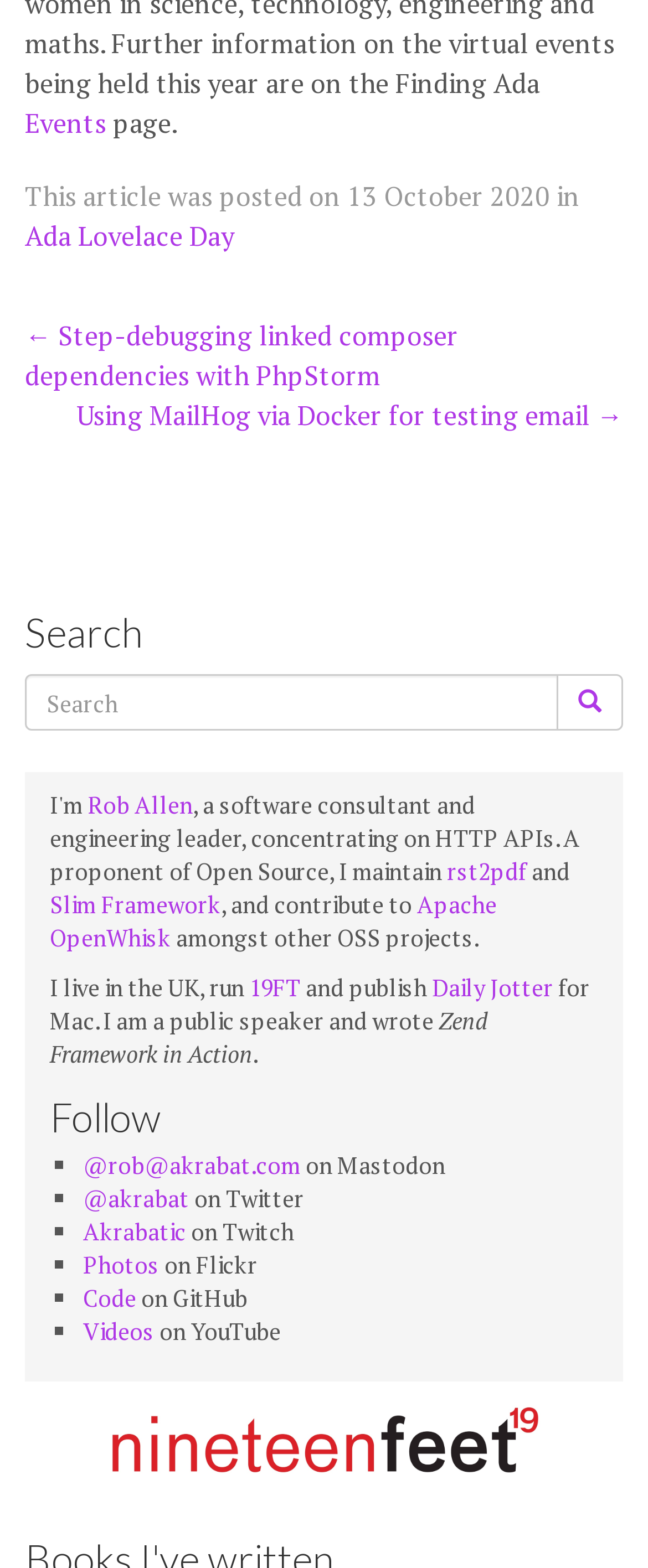Bounding box coordinates must be specified in the format (top-left x, top-left y, bottom-right x, bottom-right y). All values should be floating point numbers between 0 and 1. What are the bounding box coordinates of the UI element described as: alt="Nineteen Feet Limited logo"

[0.154, 0.938, 0.846, 0.958]